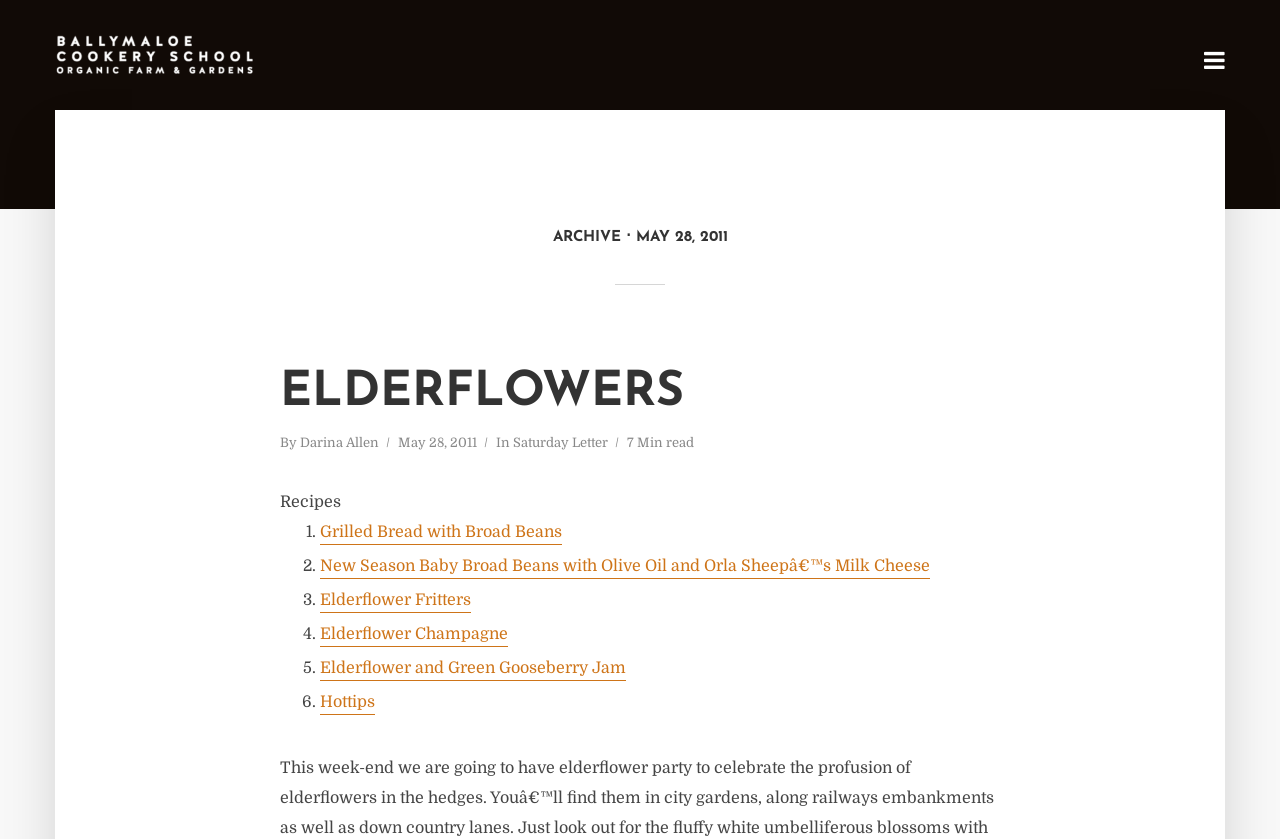Locate the coordinates of the bounding box for the clickable region that fulfills this instruction: "Read the 'Grilled Bread with Broad Beans' recipe".

[0.25, 0.623, 0.439, 0.649]